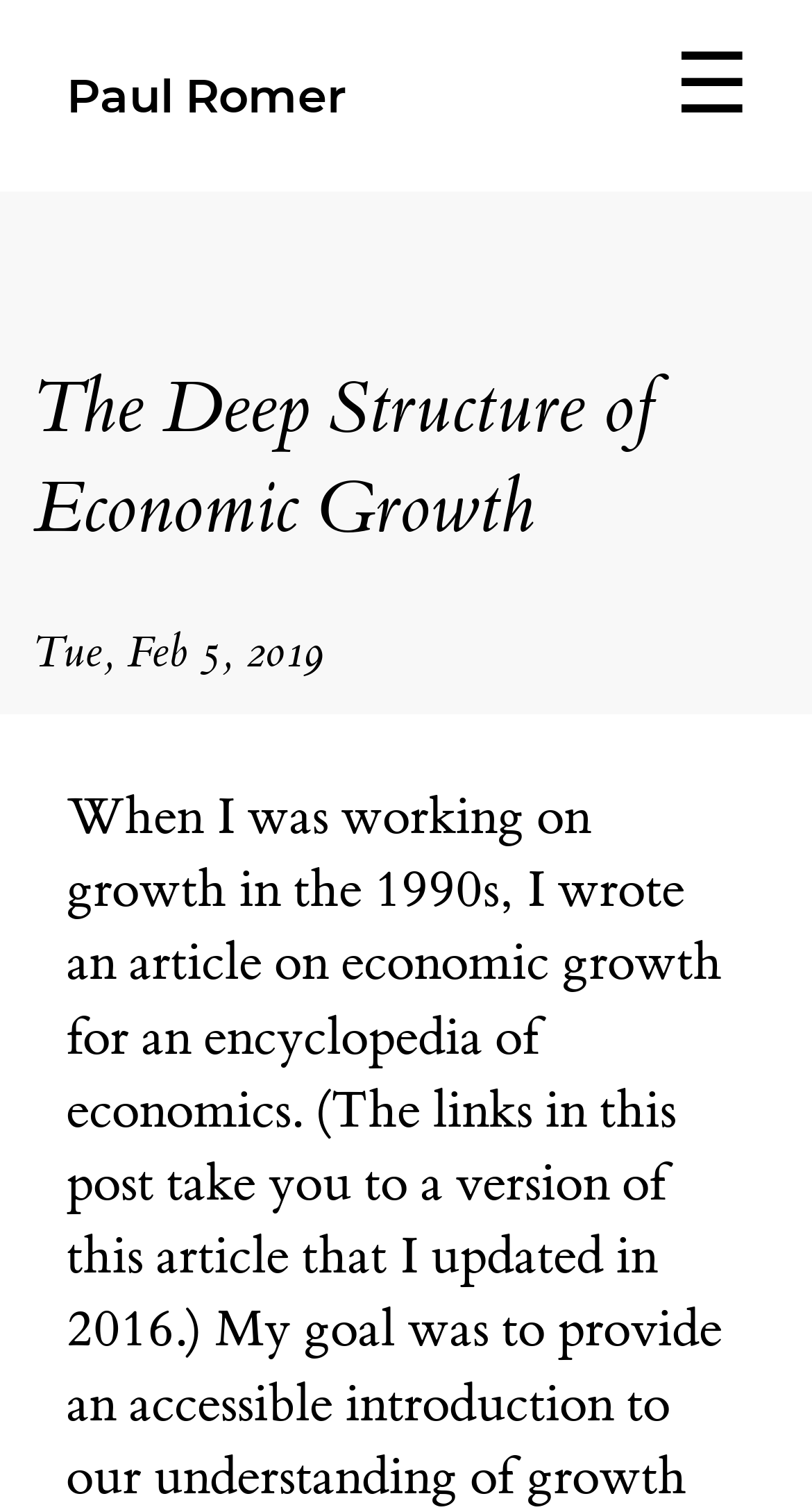Given the element description "Paul Romer", identify the bounding box of the corresponding UI element.

[0.082, 0.044, 0.426, 0.083]